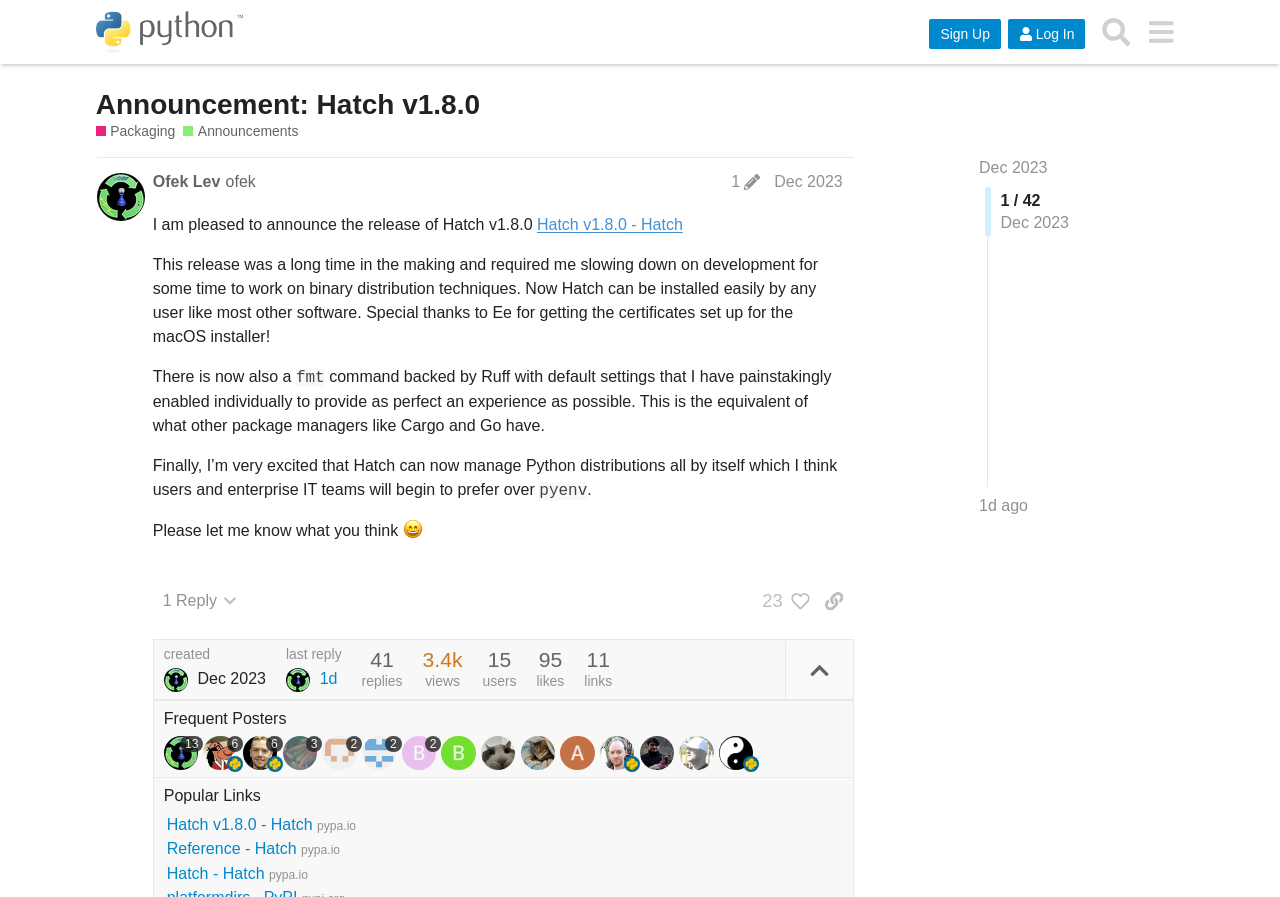Locate the heading on the webpage and return its text.

Announcement: Hatch v1.8.0